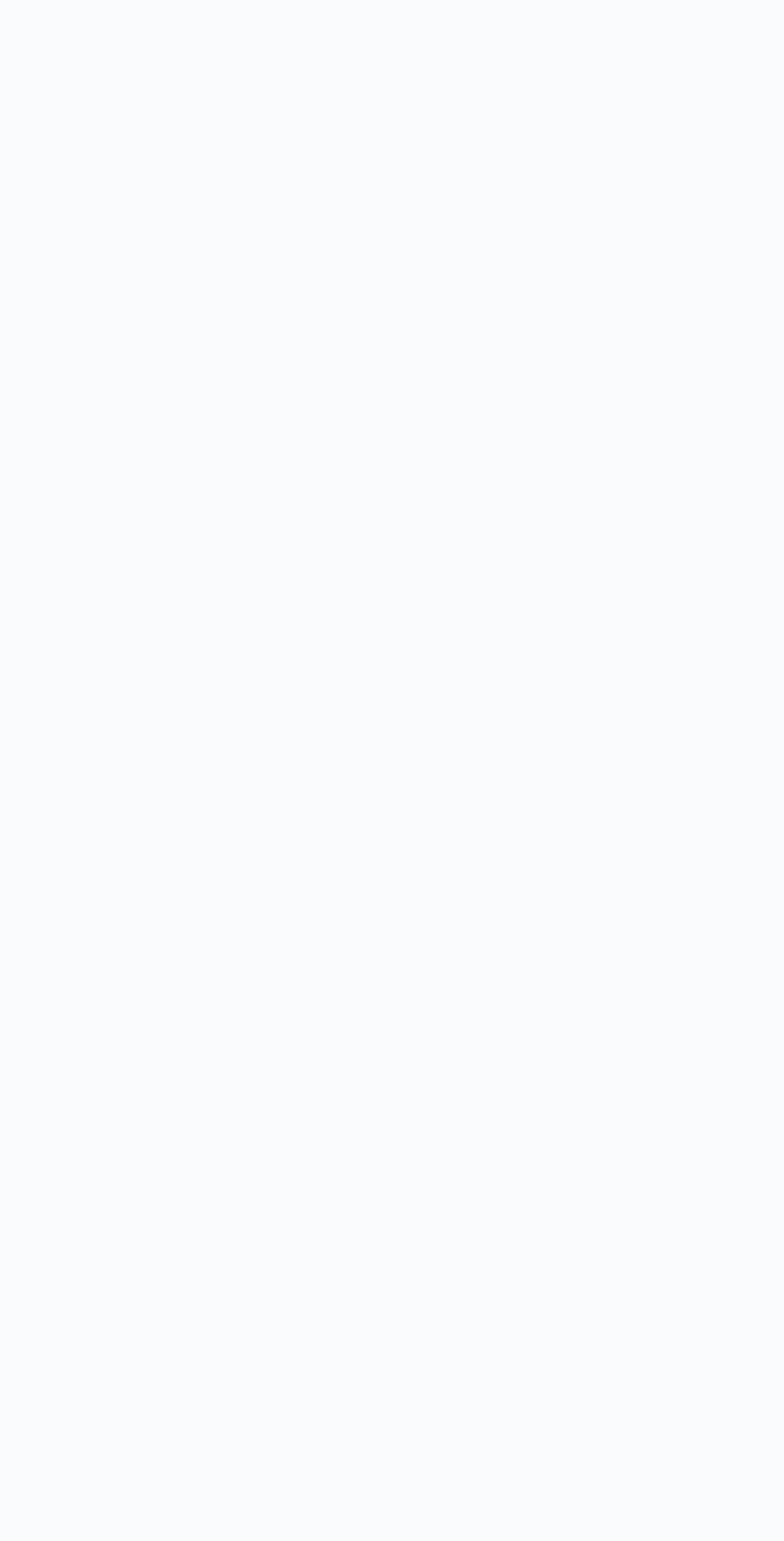Using the webpage screenshot, find the UI element described by Skip to content. Provide the bounding box coordinates in the format (top-left x, top-left y, bottom-right x, bottom-right y), ensuring all values are floating point numbers between 0 and 1.

[0.0, 0.0, 0.103, 0.026]